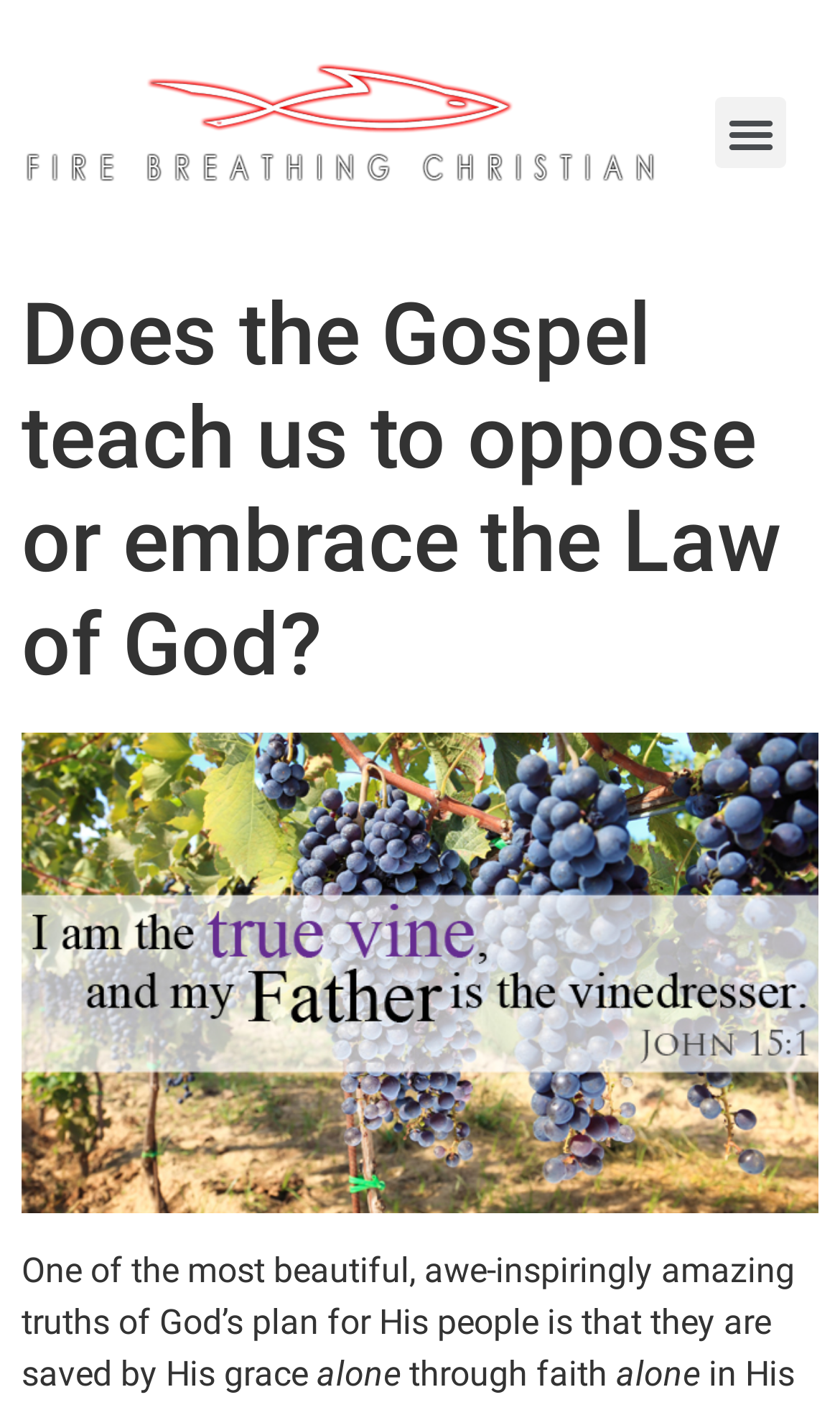Please extract and provide the main headline of the webpage.

Does the Gospel teach us to oppose or embrace the Law of God?